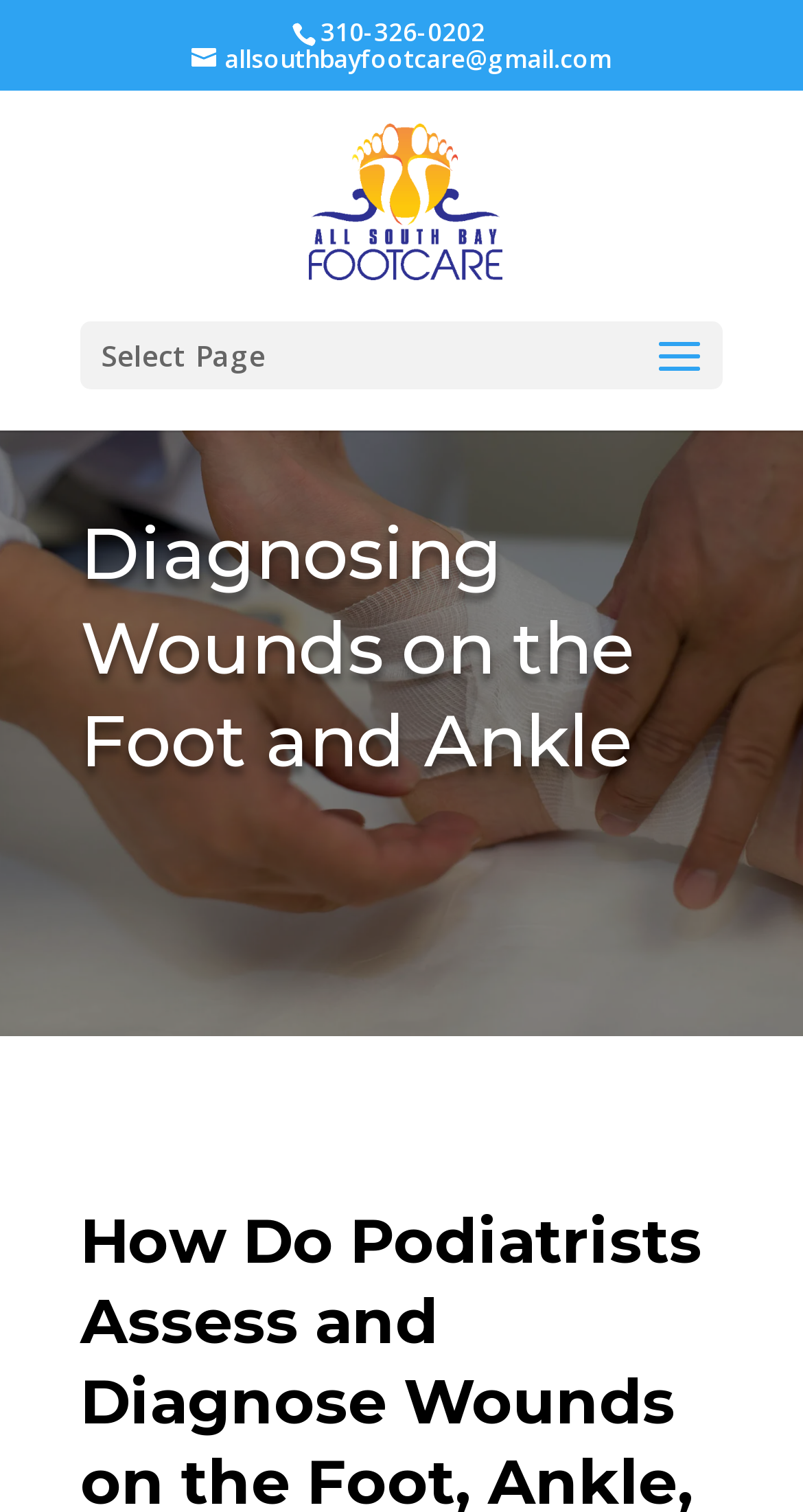Given the description: "allsouthbayfootcare@gmail.com", determine the bounding box coordinates of the UI element. The coordinates should be formatted as four float numbers between 0 and 1, [left, top, right, bottom].

[0.238, 0.027, 0.762, 0.05]